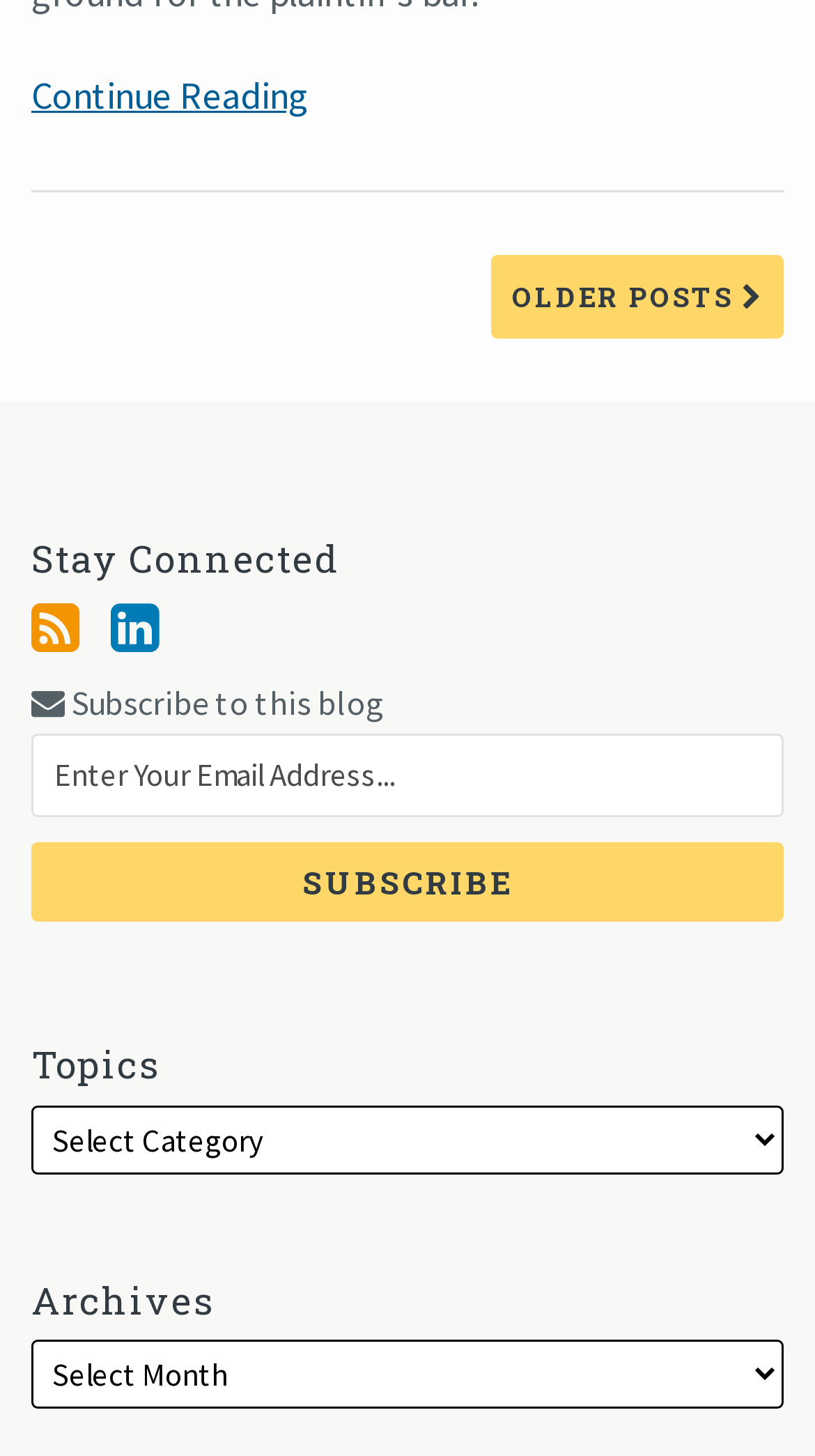Using the details from the image, please elaborate on the following question: How can users subscribe to this blog?

The webpage has a section 'Stay Connected' where users can subscribe to the blog by entering their email address in the required textbox and clicking the 'Subscribe' button.